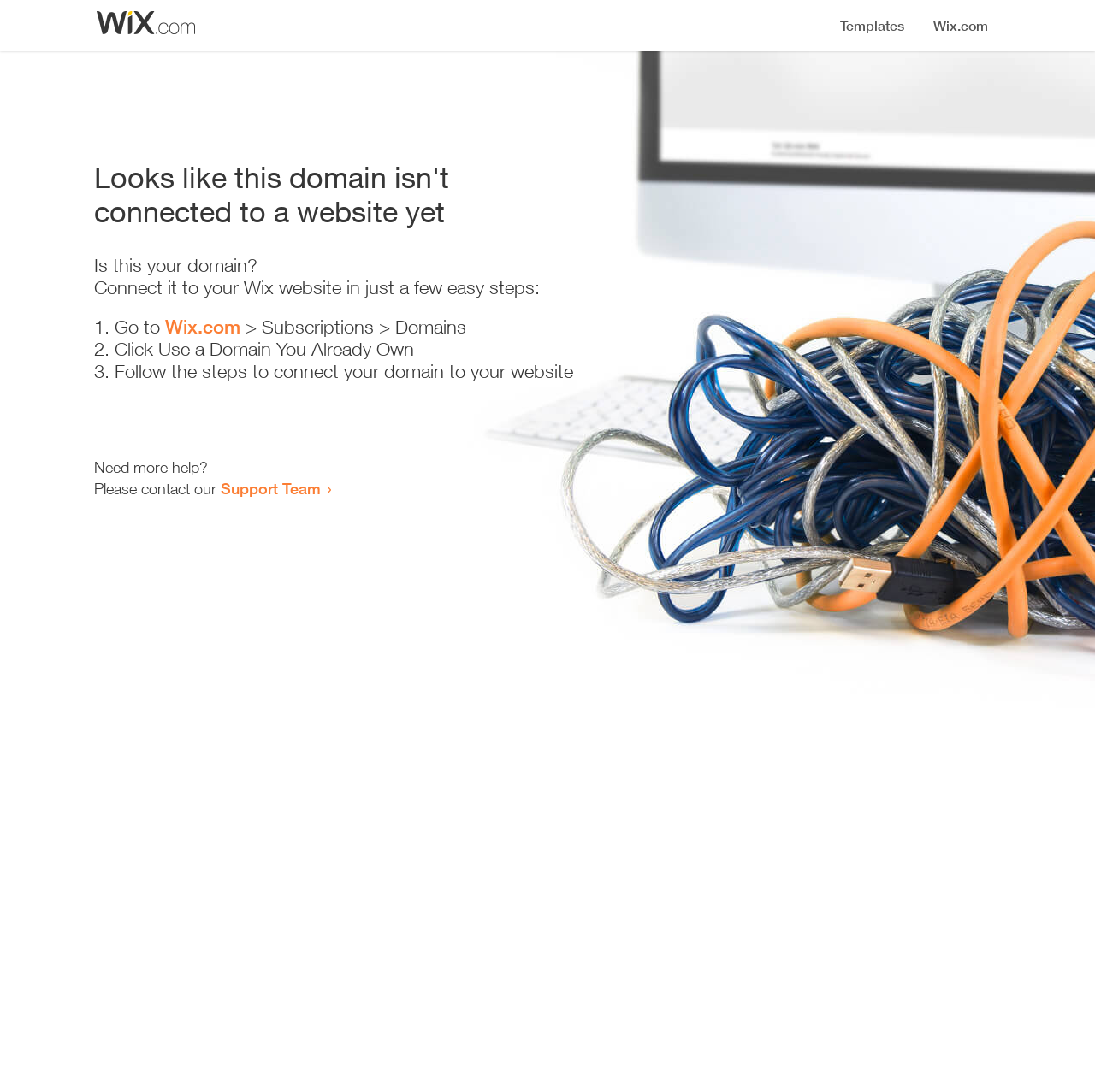Determine the bounding box coordinates of the UI element described below. Use the format (top-left x, top-left y, bottom-right x, bottom-right y) with floating point numbers between 0 and 1: Support Team

[0.202, 0.439, 0.293, 0.456]